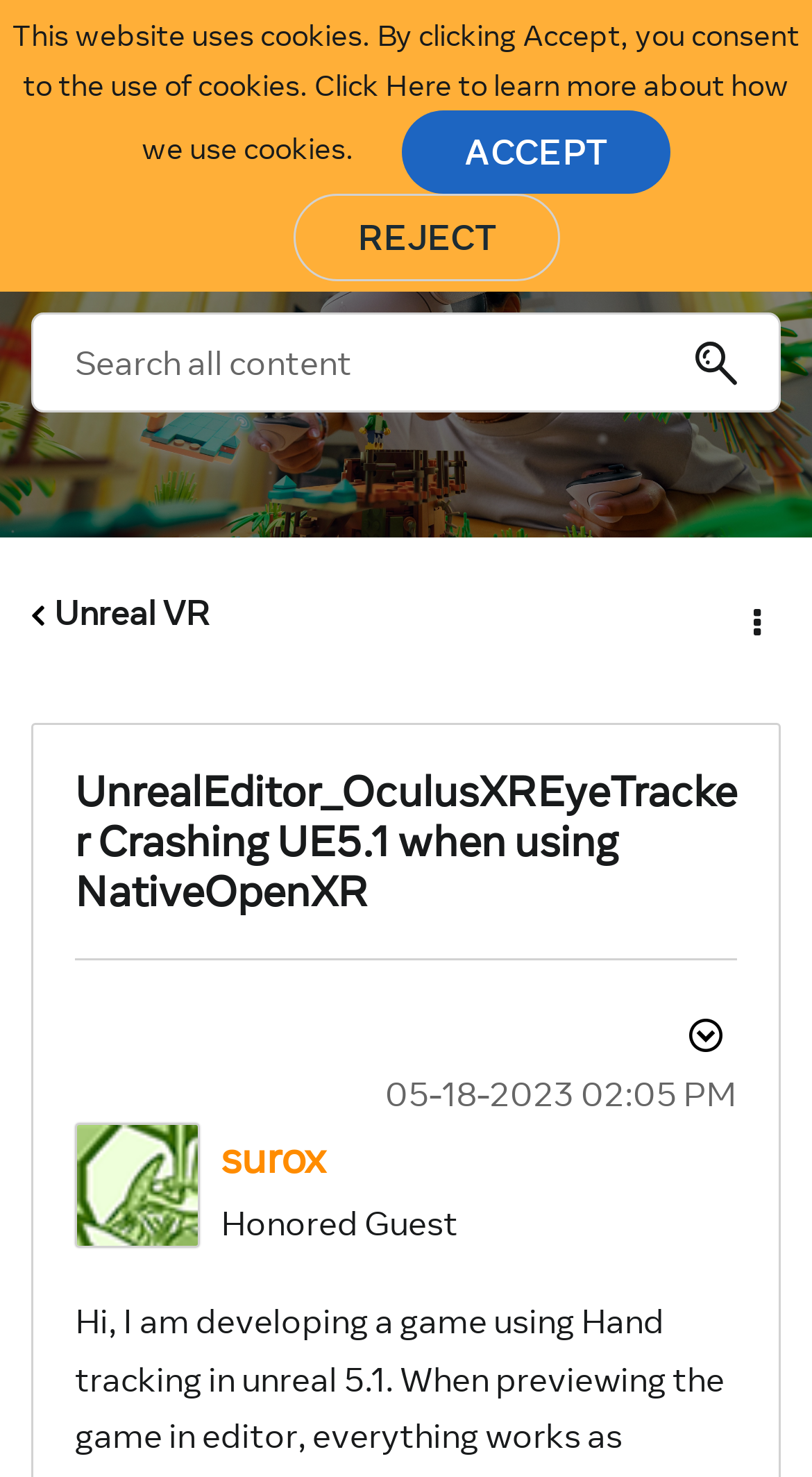Locate the bounding box coordinates of the element you need to click to accomplish the task described by this instruction: "Search".

[0.805, 0.213, 0.959, 0.278]